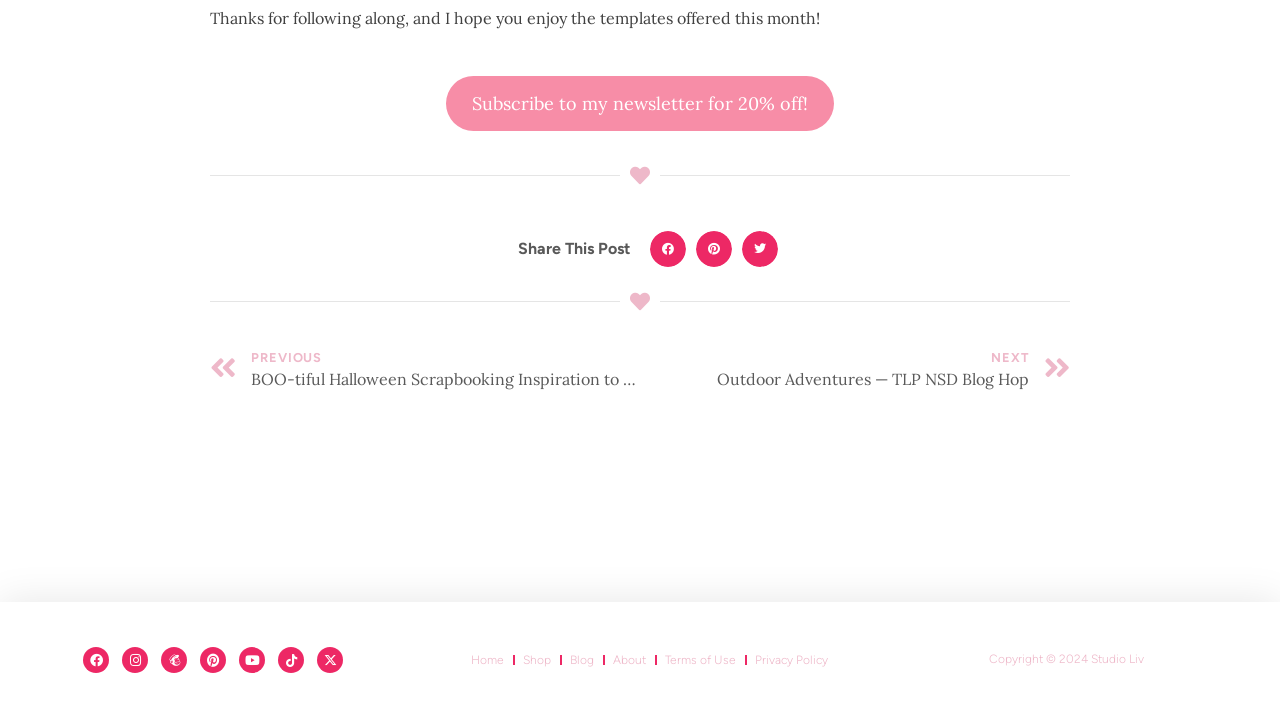Based on the image, give a detailed response to the question: How many share options are available?

There are 3 share options available, including Share on Facebook, Share on Pinterest, and Share on Twitter, as indicated by the buttons under the heading 'Share This Post'.